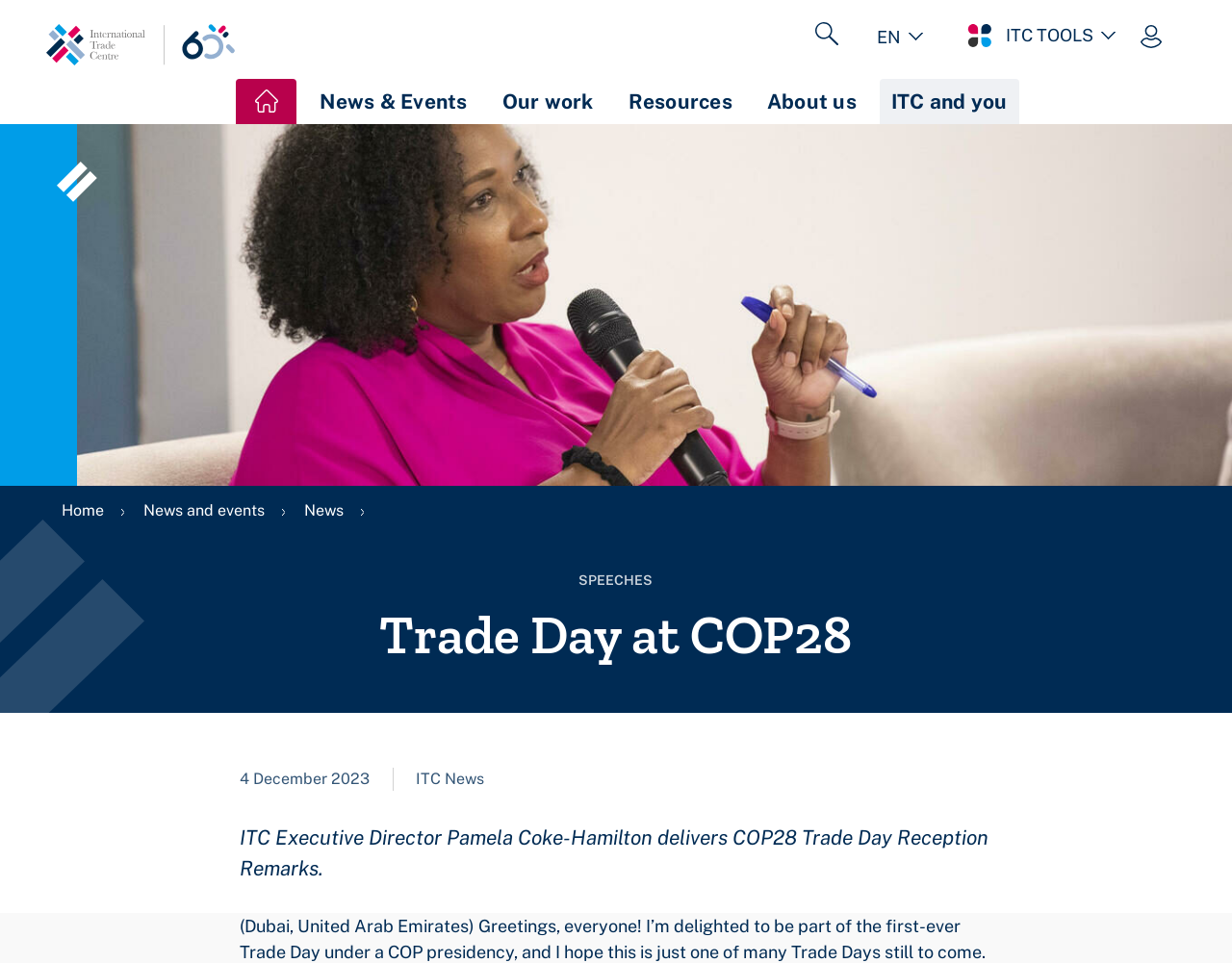Identify the bounding box coordinates for the UI element described as follows: "Our work". Ensure the coordinates are four float numbers between 0 and 1, formatted as [left, top, right, bottom].

[0.398, 0.082, 0.491, 0.129]